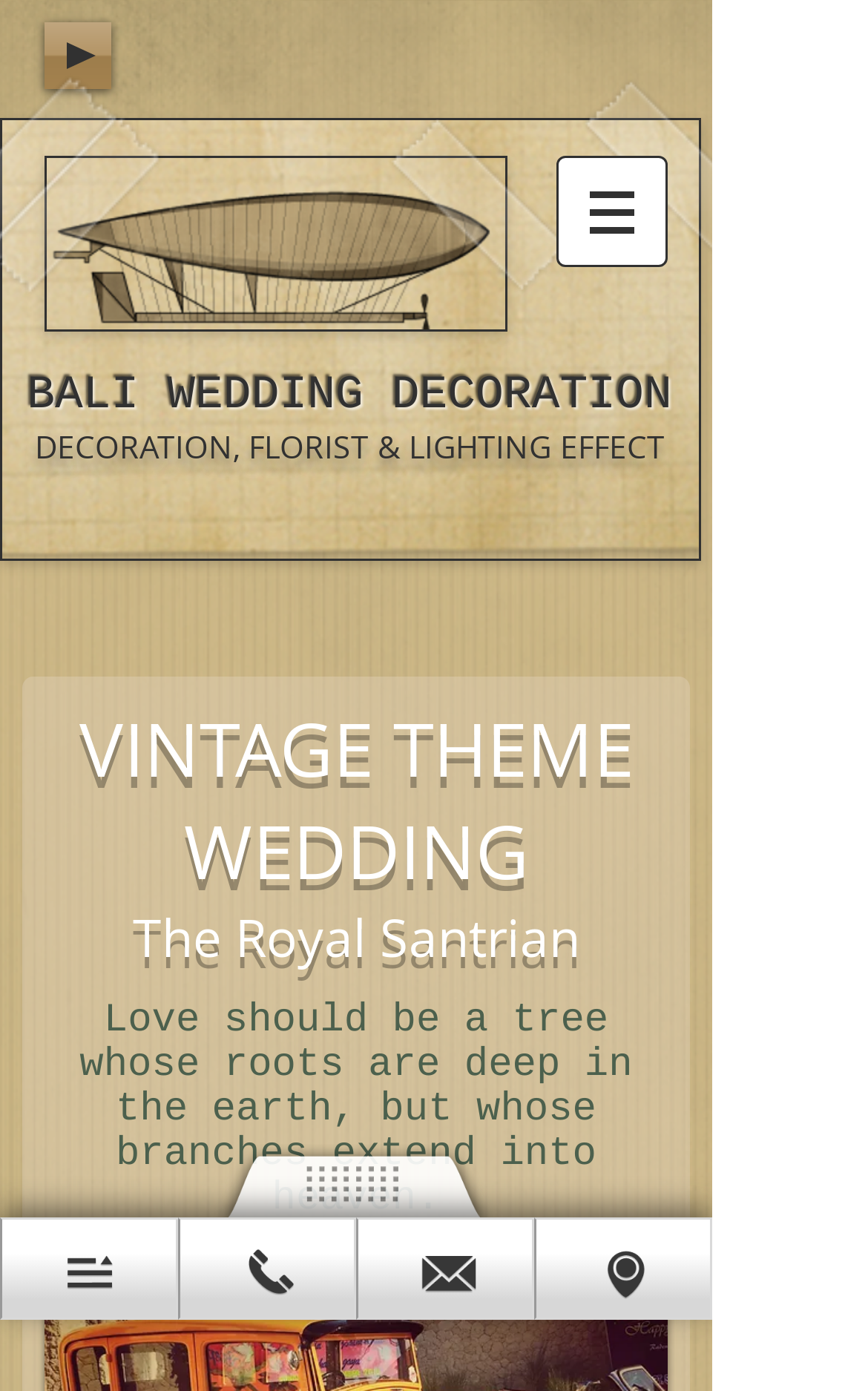Respond to the question with just a single word or phrase: 
What is the name of the wedding venue?

The Royal Santrian